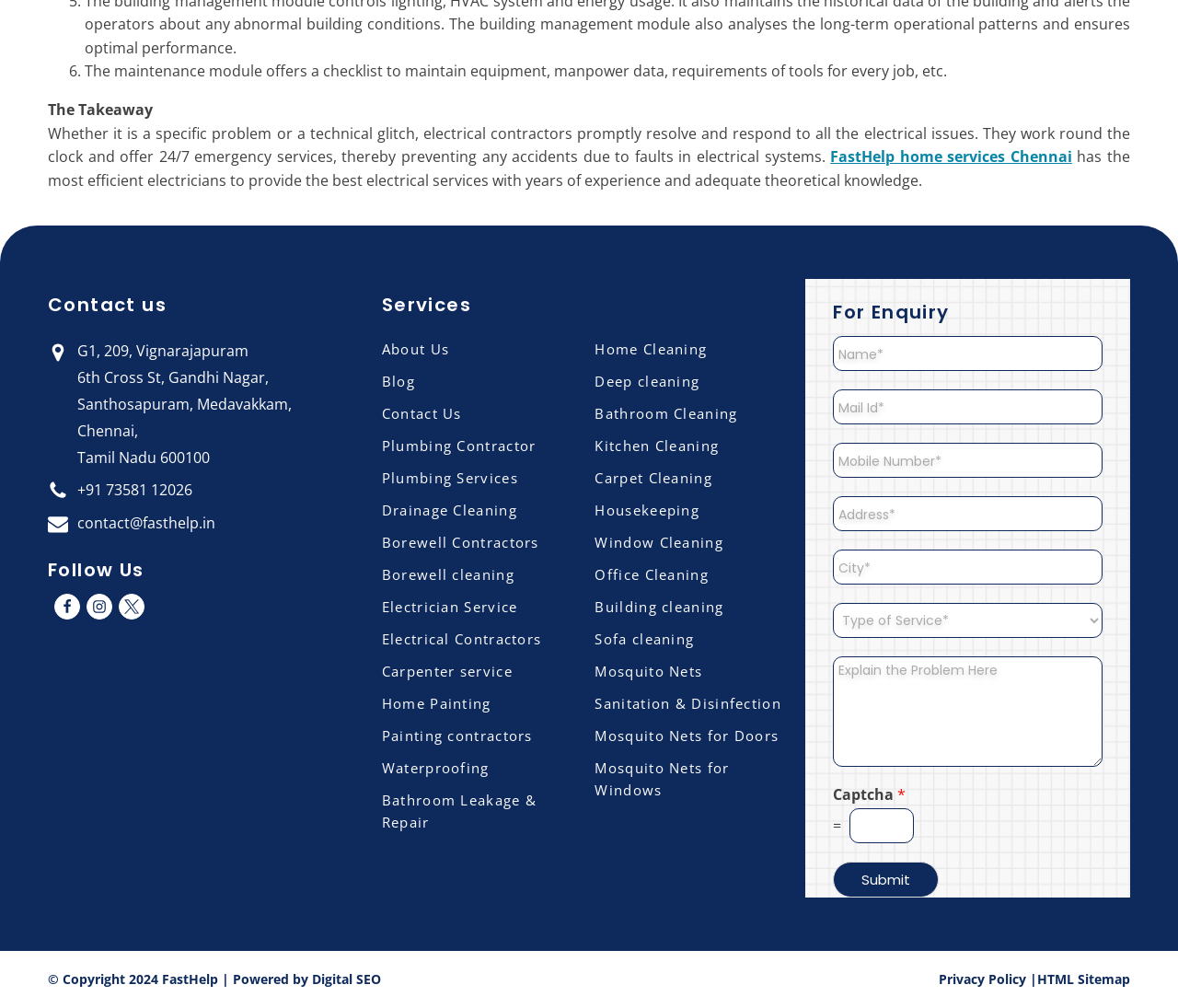Identify and provide the bounding box coordinates of the UI element described: "aria-label="twitter"". The coordinates should be formatted as [left, top, right, bottom], with each number being a float between 0 and 1.

[0.095, 0.589, 0.123, 0.615]